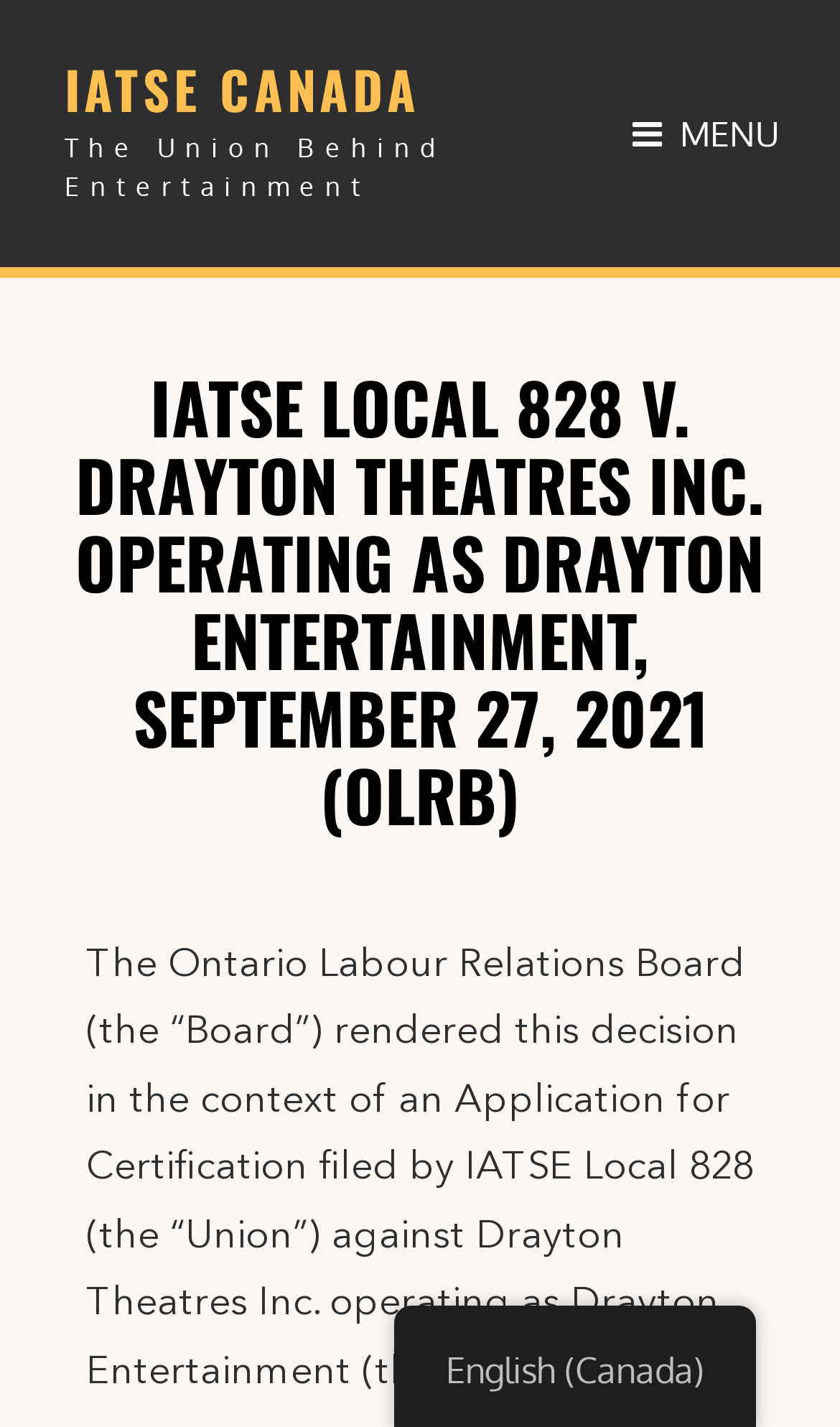Create an in-depth description of the webpage, covering main sections.

The webpage appears to be a news article or a legal document related to a labor relations case. At the top left of the page, there is a link to "IATSE CANADA" and a static text element that reads "The Union Behind Entertainment". 

To the right of these elements, there is a button with a menu icon, which is not expanded. Below the top elements, there is a header section that spans most of the page's width. Within this section, there is a heading that reads "IATSE LOCAL 828 V. DRAYTON THEATRES INC. OPERATING AS DRAYTON ENTERTAINMENT, SEPTEMBER 27, 2021 (OLRB)".

Below the header section, there is a block of text that summarizes the case, stating that the Ontario Labour Relations Board made a decision regarding an application for certification filed by IATSE Local 828 against Drayton Theatres Inc. operating as Drayton Entertainment. 

At the bottom right of the page, there is a link to "English (Canada)", which likely allows users to switch the language or region of the content.